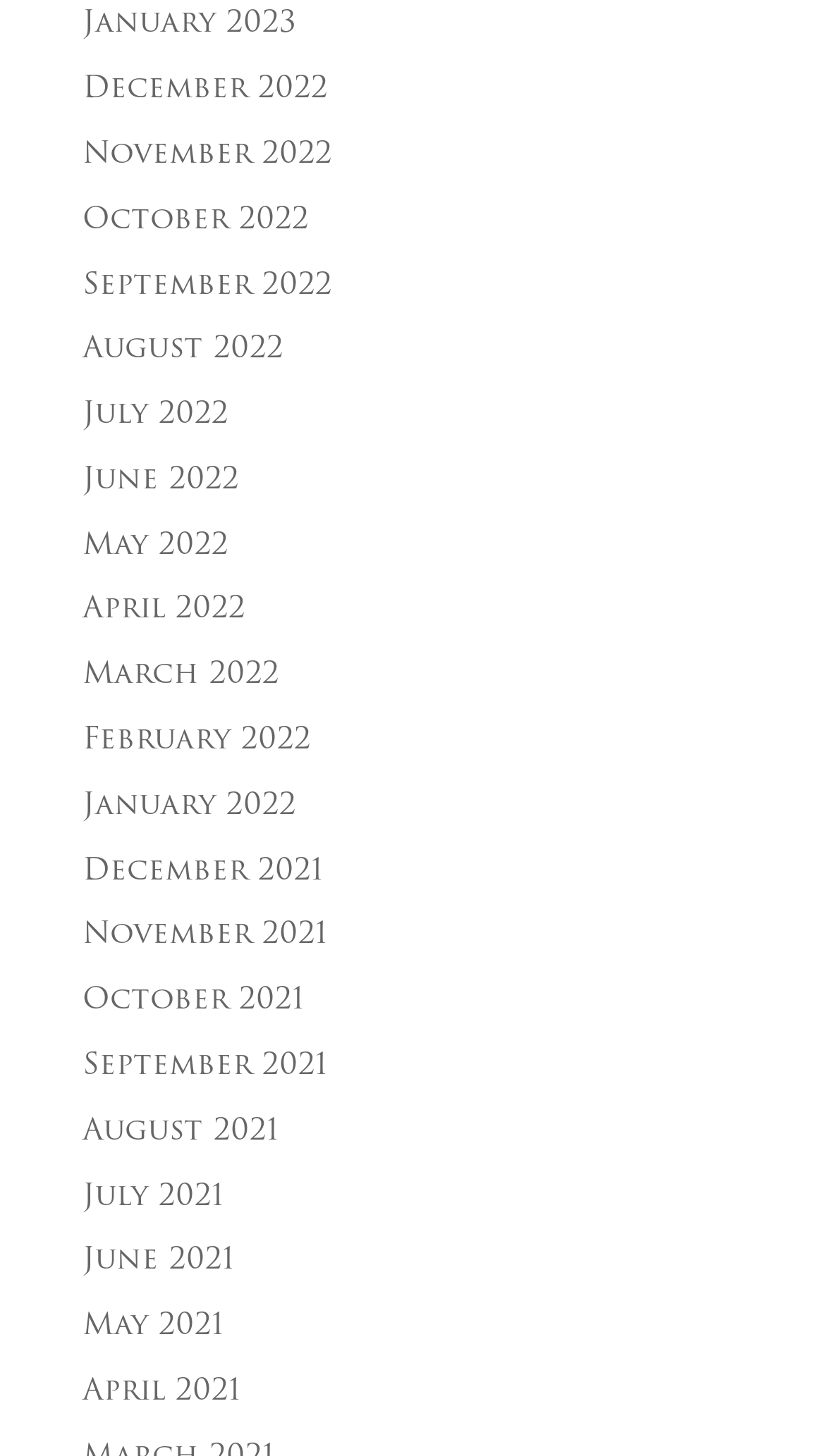Identify the bounding box coordinates for the element you need to click to achieve the following task: "check September 2022". The coordinates must be four float values ranging from 0 to 1, formatted as [left, top, right, bottom].

[0.1, 0.185, 0.403, 0.207]